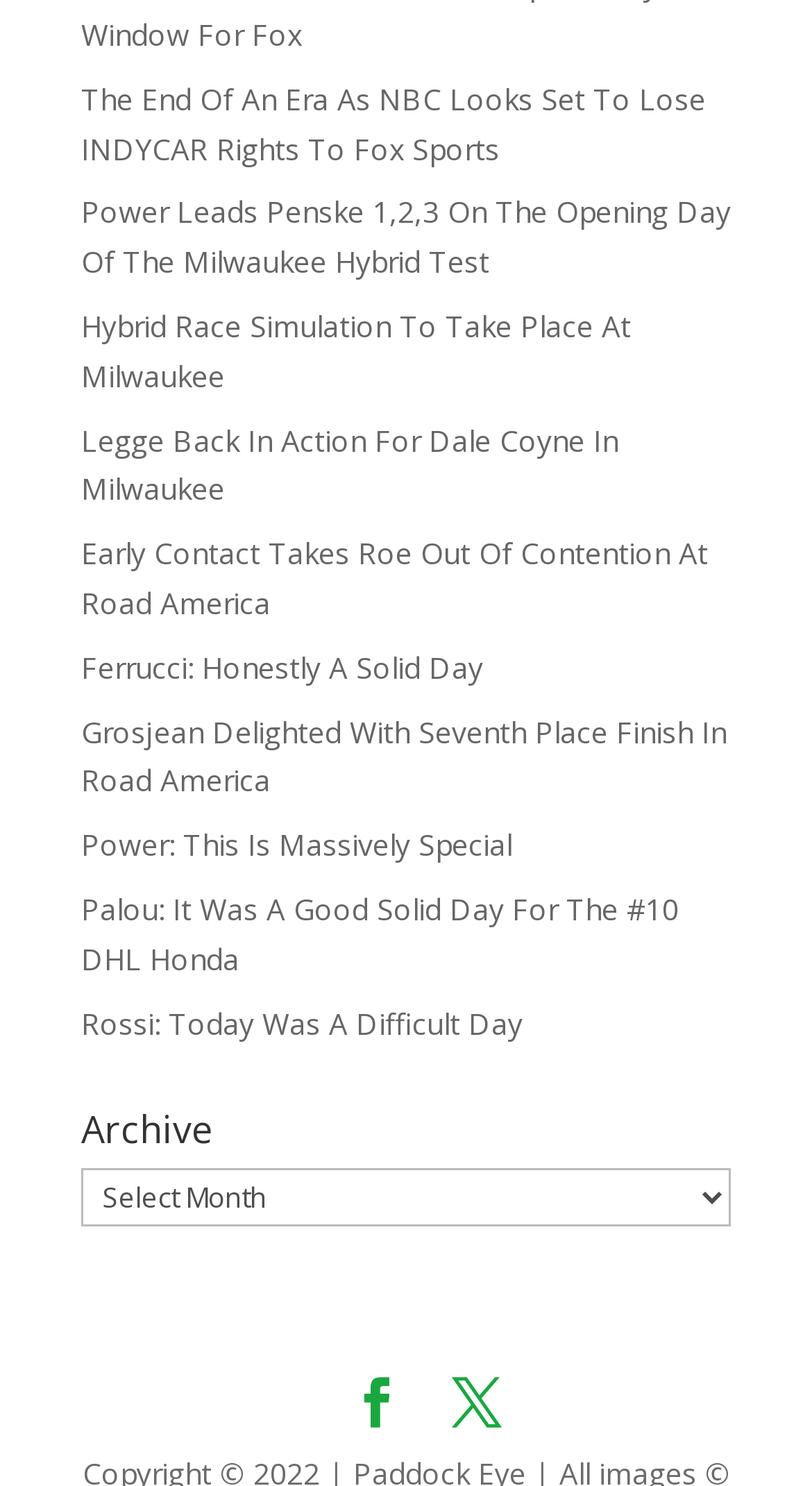Pinpoint the bounding box coordinates of the clickable element to carry out the following instruction: "View archive."

[0.1, 0.747, 0.9, 0.787]